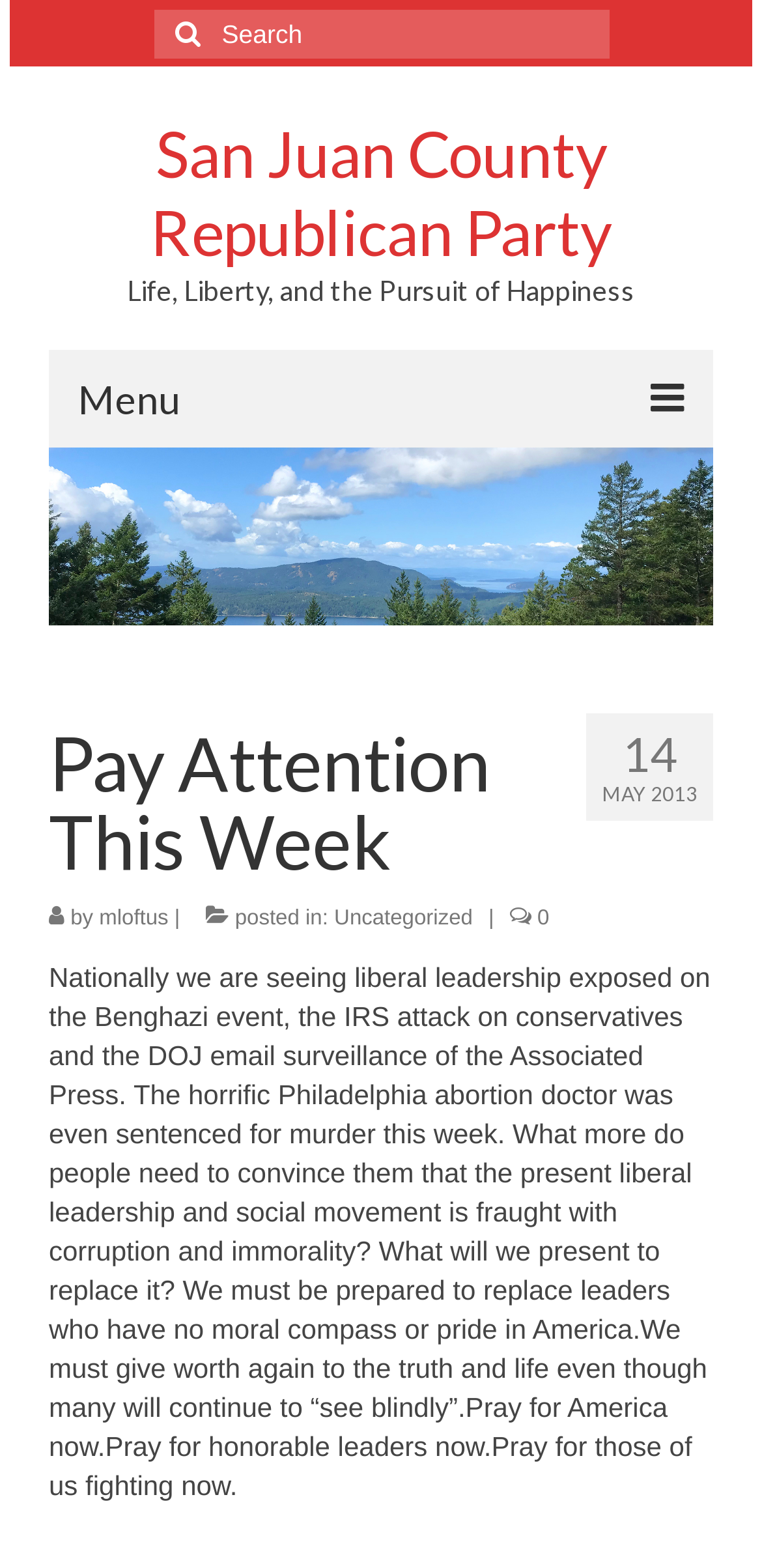Specify the bounding box coordinates of the element's area that should be clicked to execute the given instruction: "Visit the home page". The coordinates should be four float numbers between 0 and 1, i.e., [left, top, right, bottom].

[0.09, 0.298, 0.91, 0.349]